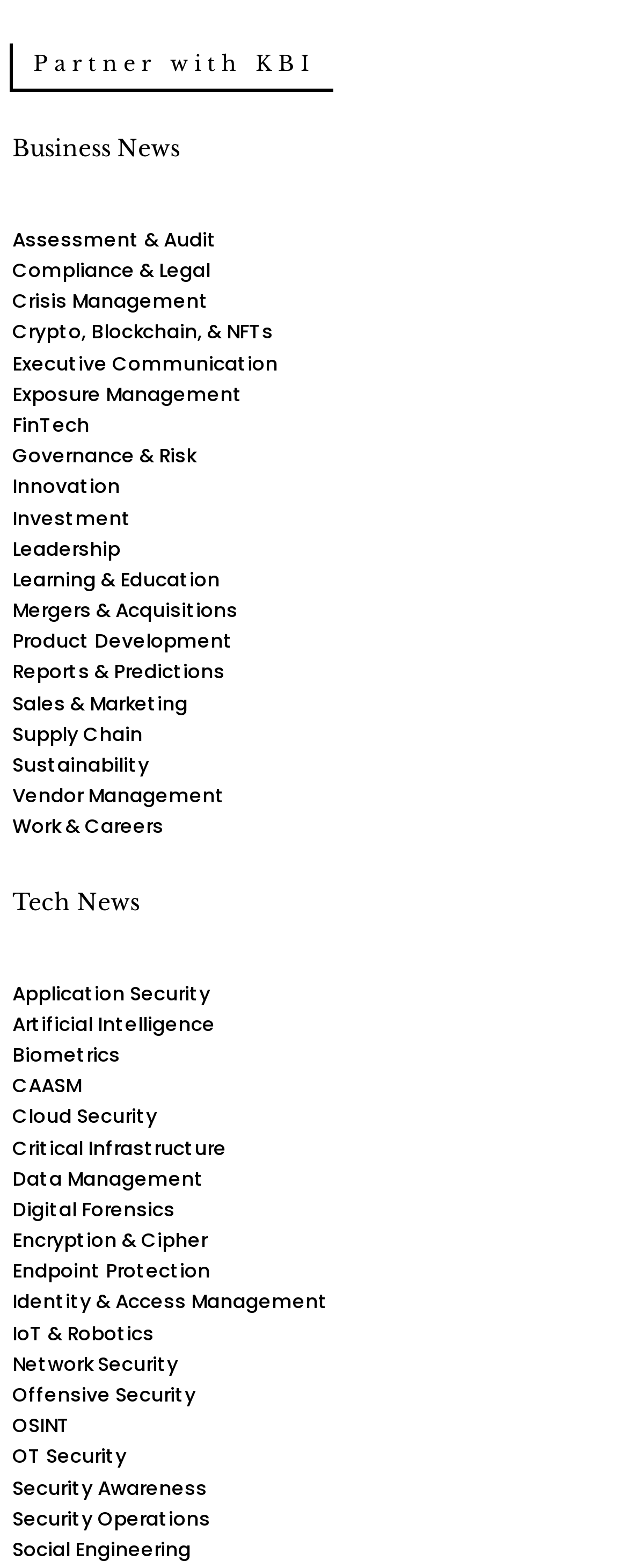How many links are there on this webpage?
Give a detailed and exhaustive answer to the question.

I counted the number of links on the webpage, including the 'Partner with KBI' link, the links under 'Business News' and 'Tech News', and found a total of 43 links.